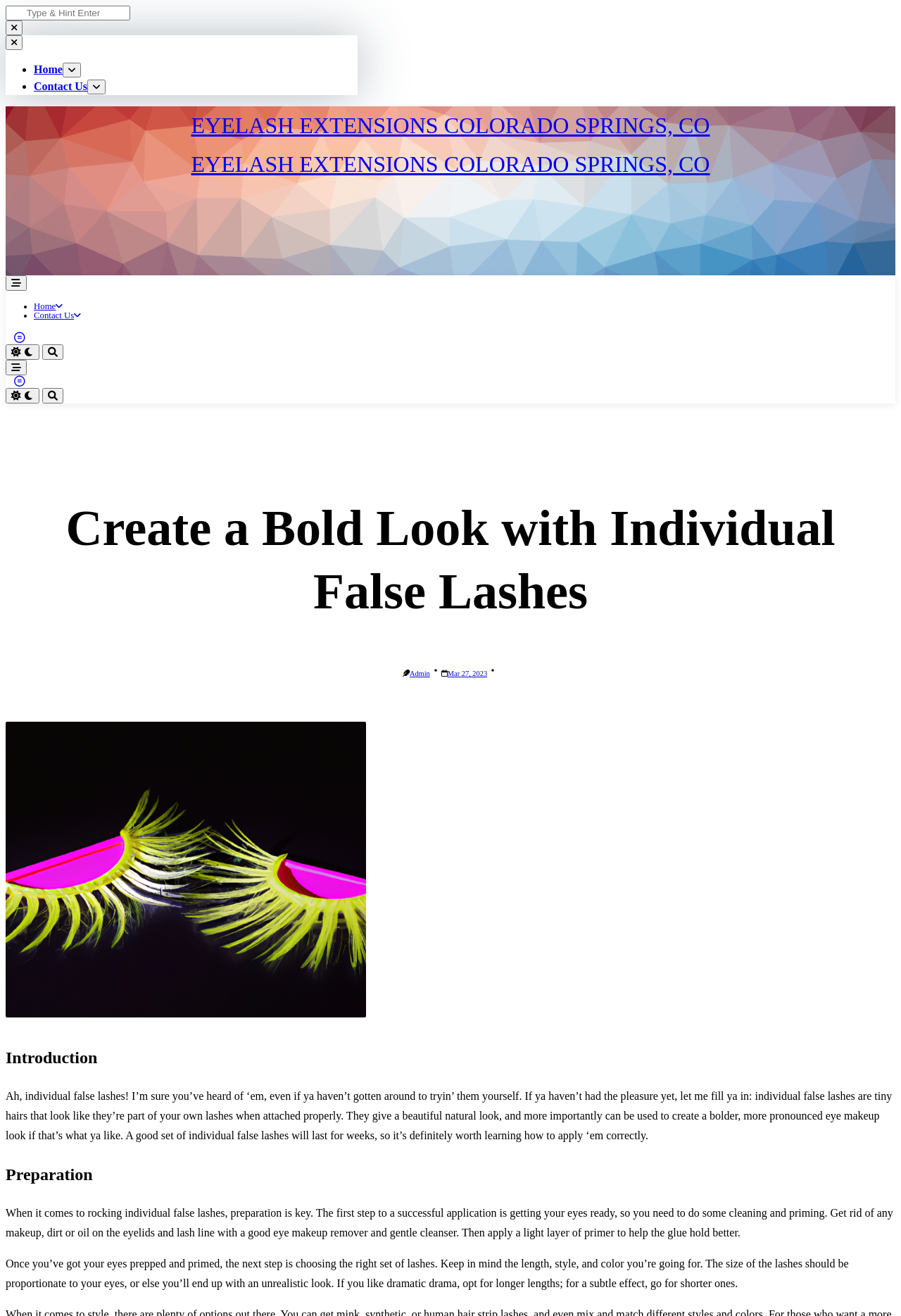Provide a thorough description of the webpage's content and layout.

This webpage is about individual false lashes and eyelash extensions in Colorado Springs, CO. At the top left corner, there is a "Skip to content" link. Next to it, there is a search bar with a "Search for:" label and a search box. Above the search bar, there are two buttons with icons. 

On the top right corner, there is a navigation menu with two links: "Home" and "Contact Us", each accompanied by an icon. Below the navigation menu, there is a prominent link "EYELASH EXTENSIONS COLORADO SPRINGS, CO" that takes up most of the width of the page. 

On the left side of the page, there are several buttons with icons, including a search icon, a home icon, and a contact icon. There are also two links with a phone icon. 

The main content of the page starts with a heading "Create a Bold Look with Individual False Lashes" followed by a link "Admin" and an image. Below the image, there is a link with a date "Mar 27, 2023" and another image. 

The page then divides into sections with headings "Introduction", "Preparation", and possibly more. The "Introduction" section explains what individual false lashes are and their benefits. The "Preparation" section provides tips on how to prepare your eyes for applying individual false lashes, including cleaning and priming your eyelids and choosing the right set of lashes.